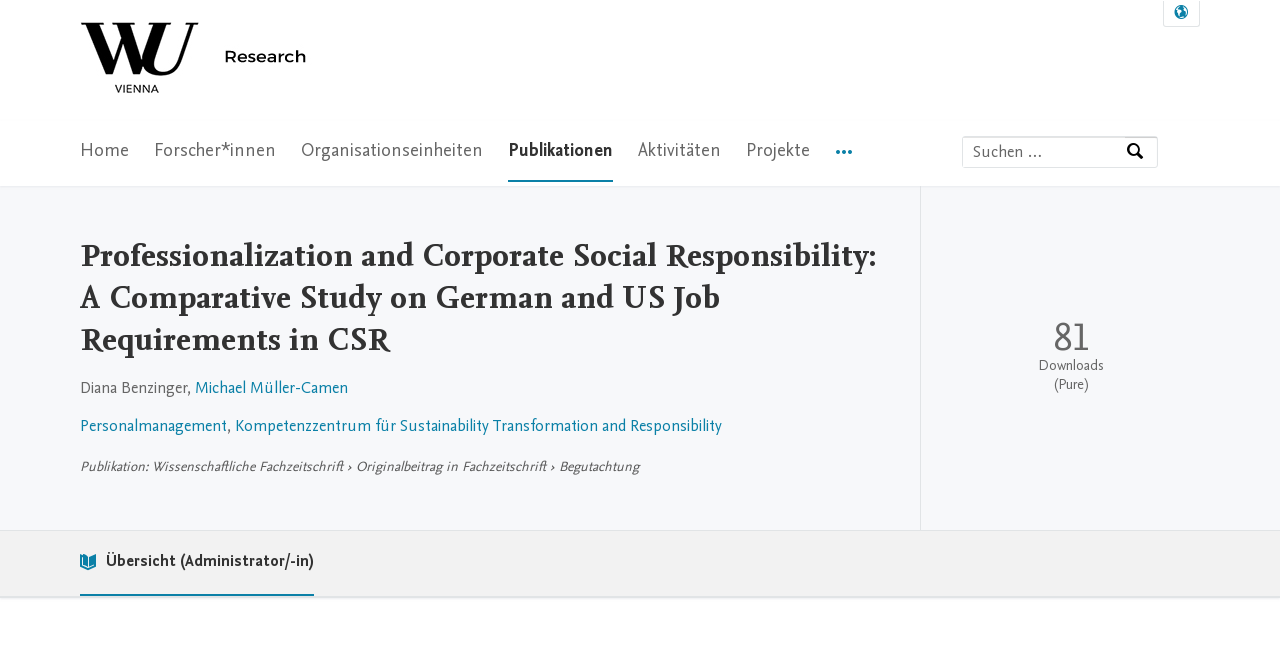What is the type of the publication?
Use the information from the screenshot to give a comprehensive response to the question.

I found the answer by reading the text 'Publikation: Wissenschaftliche Fachzeitschrift' which suggests that the publication is a scientific journal.